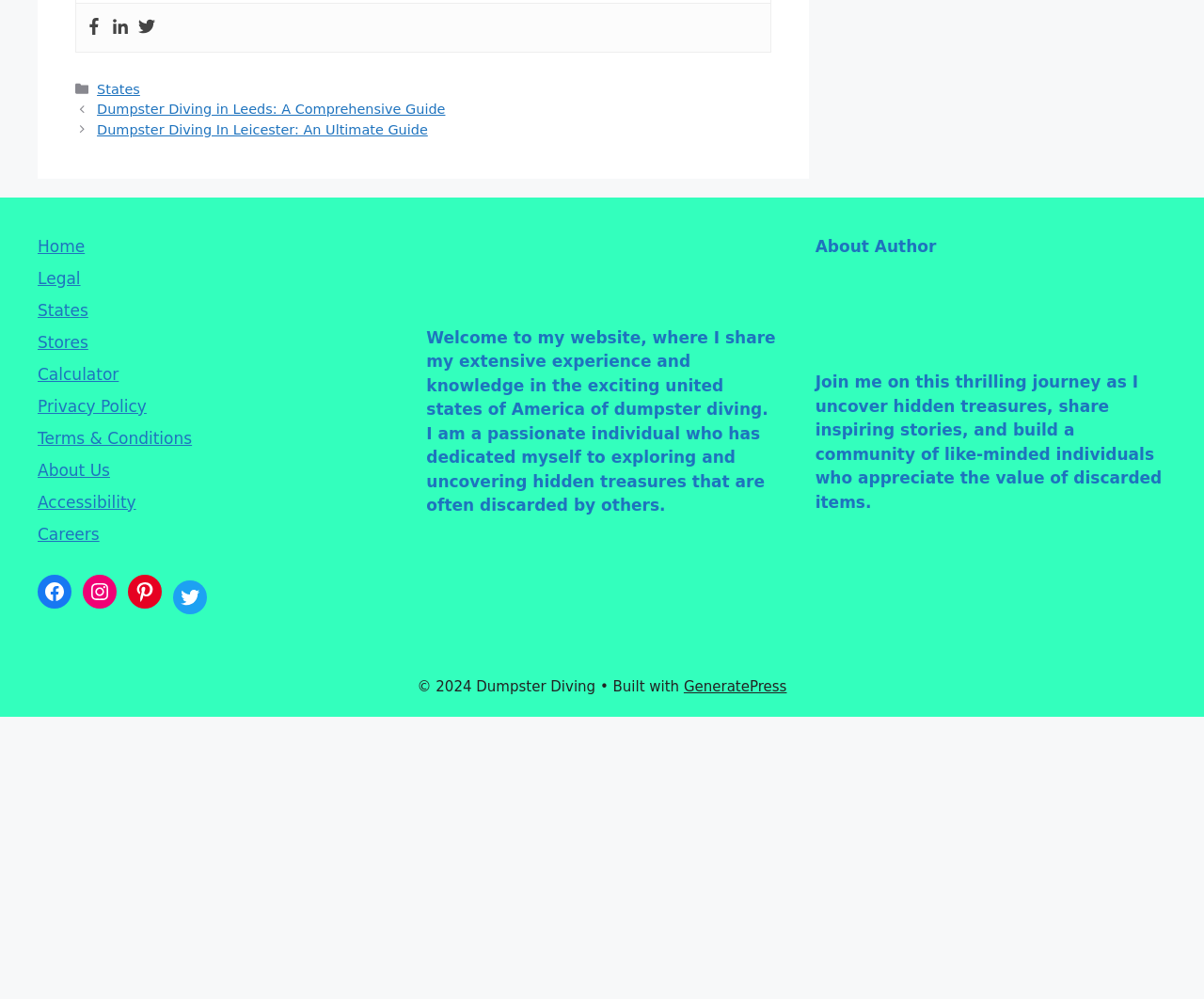What is the name of the website's author?
From the image, respond using a single word or phrase.

Arjun Bhandari